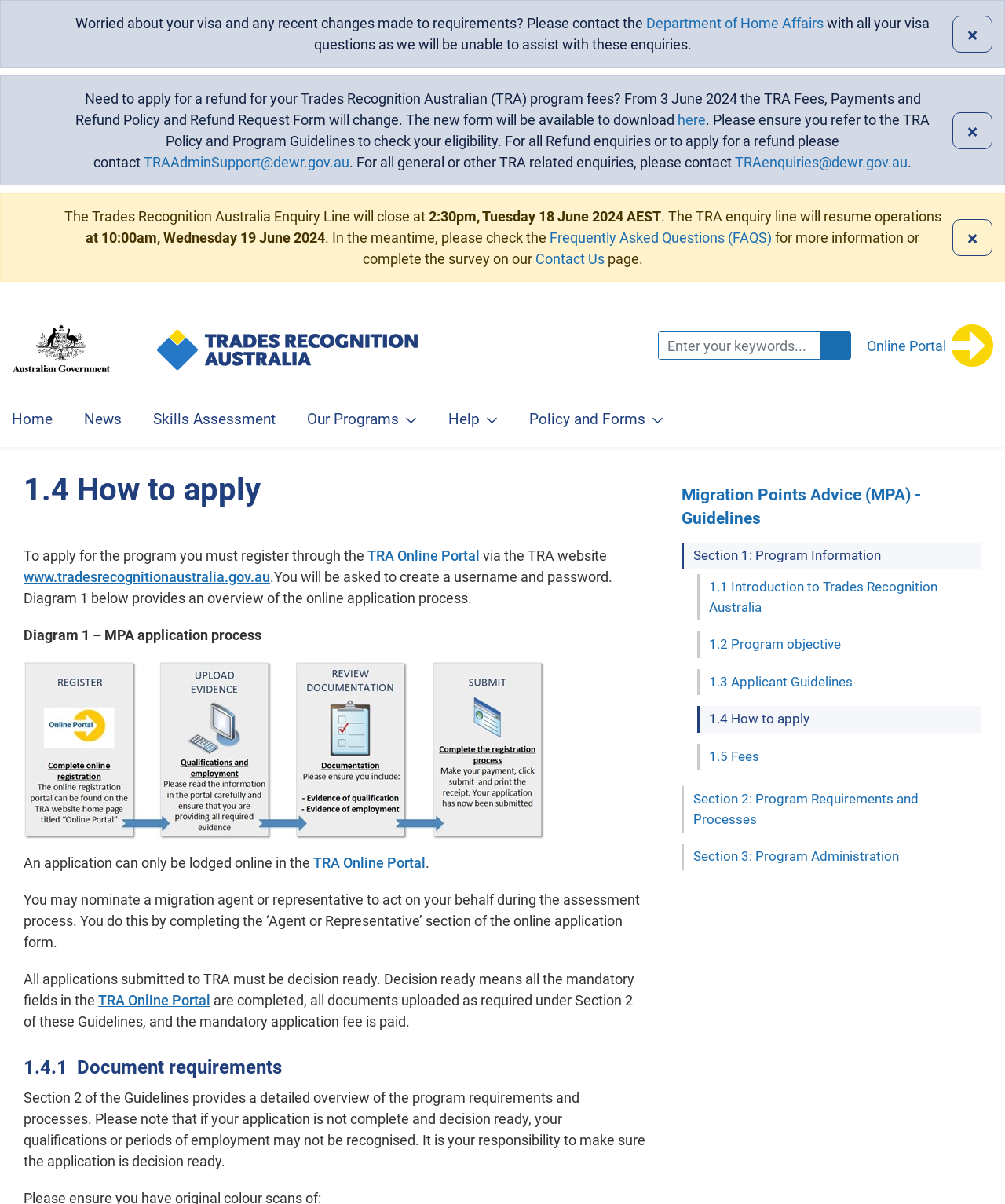Please specify the coordinates of the bounding box for the element that should be clicked to carry out this instruction: "Download the new Refund Request Form". The coordinates must be four float numbers between 0 and 1, formatted as [left, top, right, bottom].

[0.674, 0.093, 0.702, 0.106]